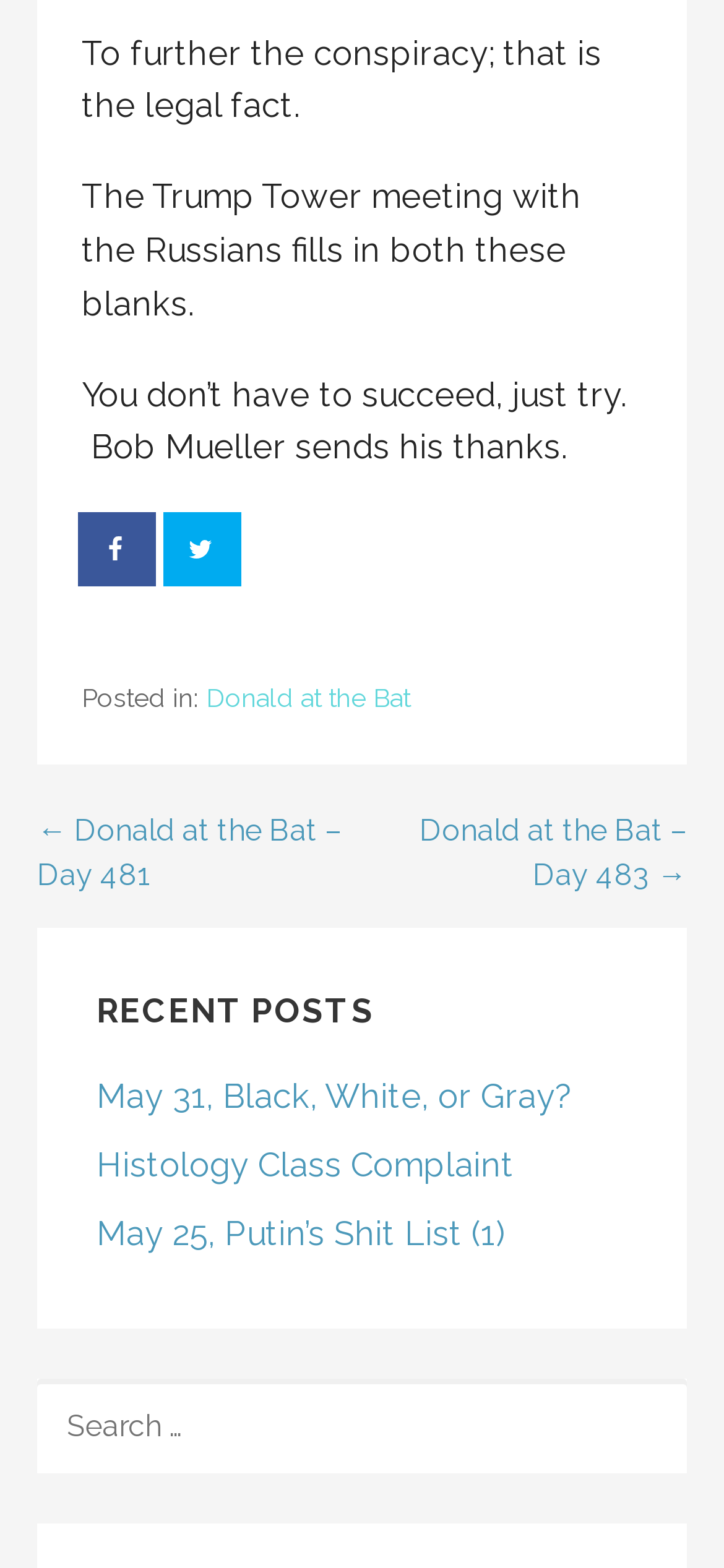Identify the bounding box coordinates of the element to click to follow this instruction: 'Share on Twitter'. Ensure the coordinates are four float values between 0 and 1, provided as [left, top, right, bottom].

[0.231, 0.327, 0.333, 0.374]